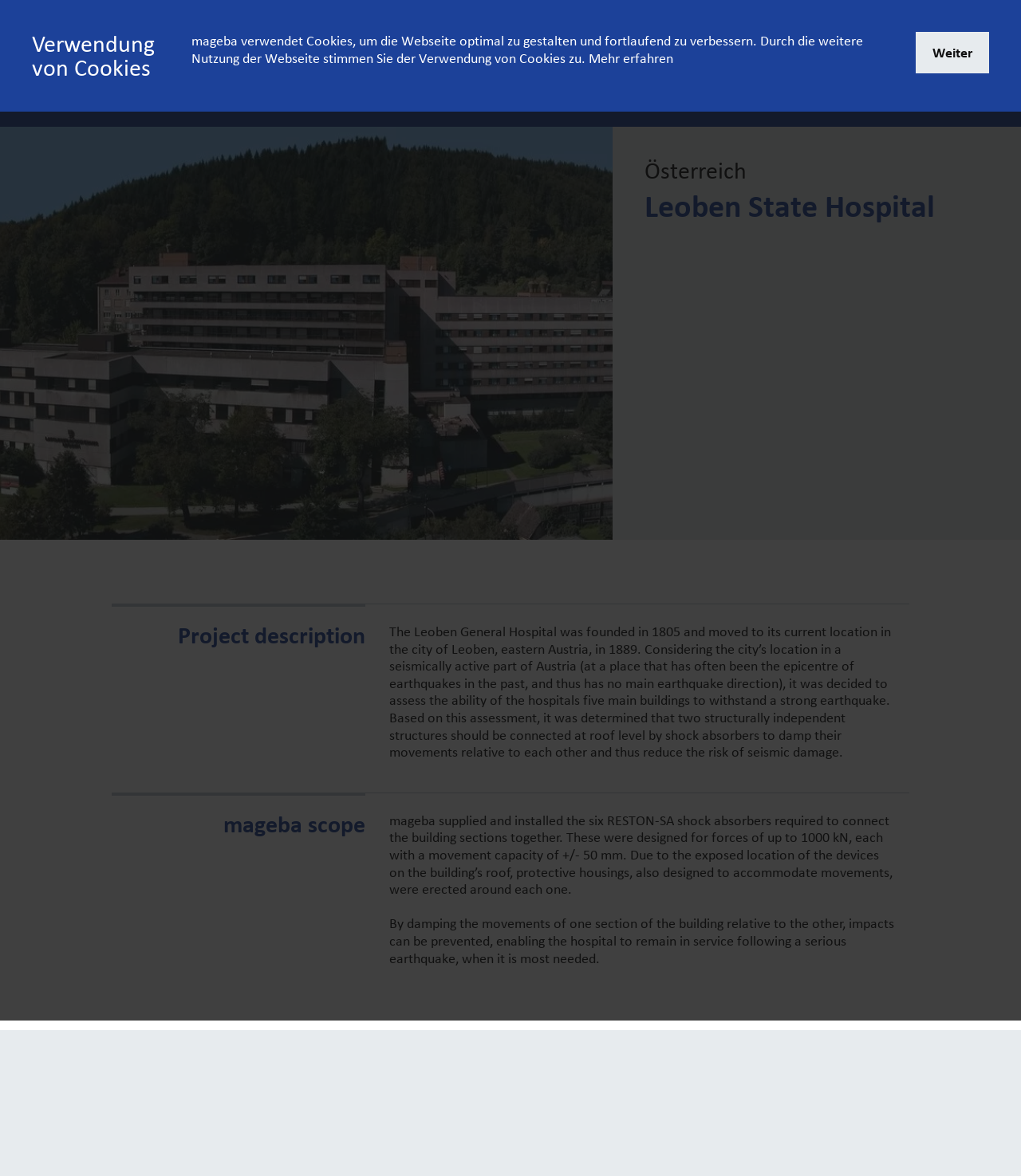Determine the bounding box coordinates of the element's region needed to click to follow the instruction: "Select the language". Provide these coordinates as four float numbers between 0 and 1, formatted as [left, top, right, bottom].

[0.495, 0.0, 0.634, 0.047]